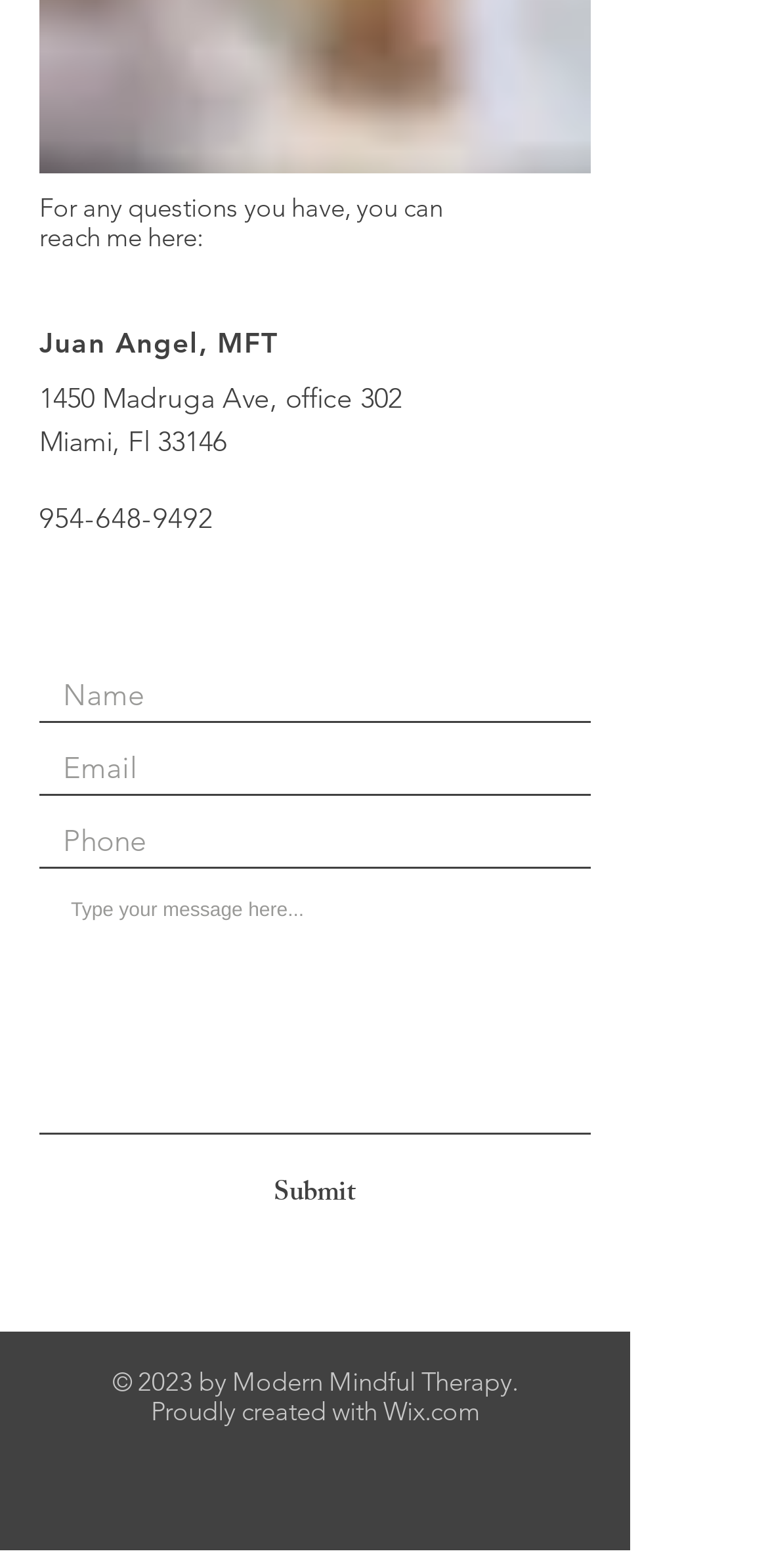Locate the bounding box coordinates of the item that should be clicked to fulfill the instruction: "Visit the HOME page".

None